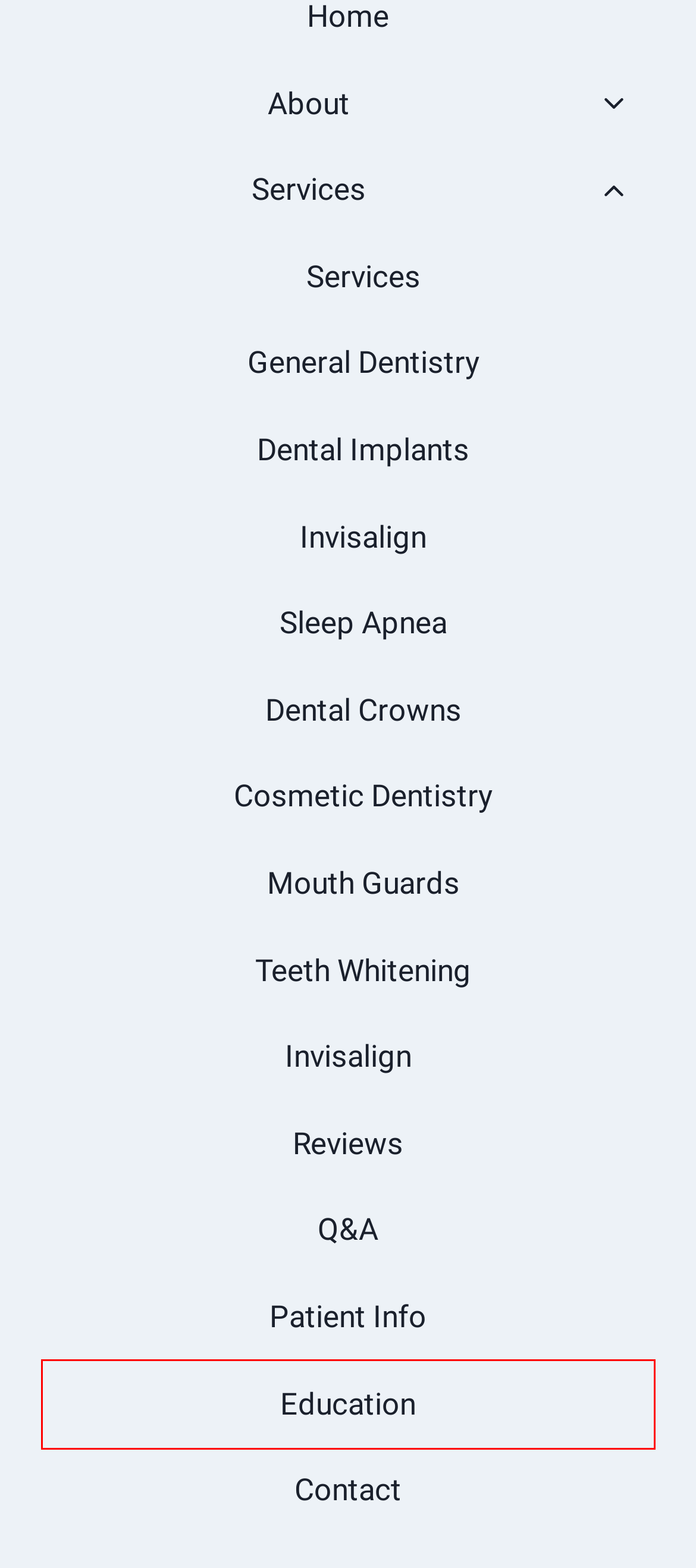Examine the screenshot of the webpage, noting the red bounding box around a UI element. Pick the webpage description that best matches the new page after the element in the red bounding box is clicked. Here are the candidates:
A. teeth whitening - Stewart Family Dentistry
B. dental implants - Stewart Family Dentistry
C. patient info - Stewart Family Dentistry
D. Education - Stewart Family Dentistry
E. Q&A - Stewart Family Dentistry
F. About - Stewart Family Dentistry
G. Contact - Stewart Family Dentistry
H. General Dentistry - Stewart Family Dentistry

D